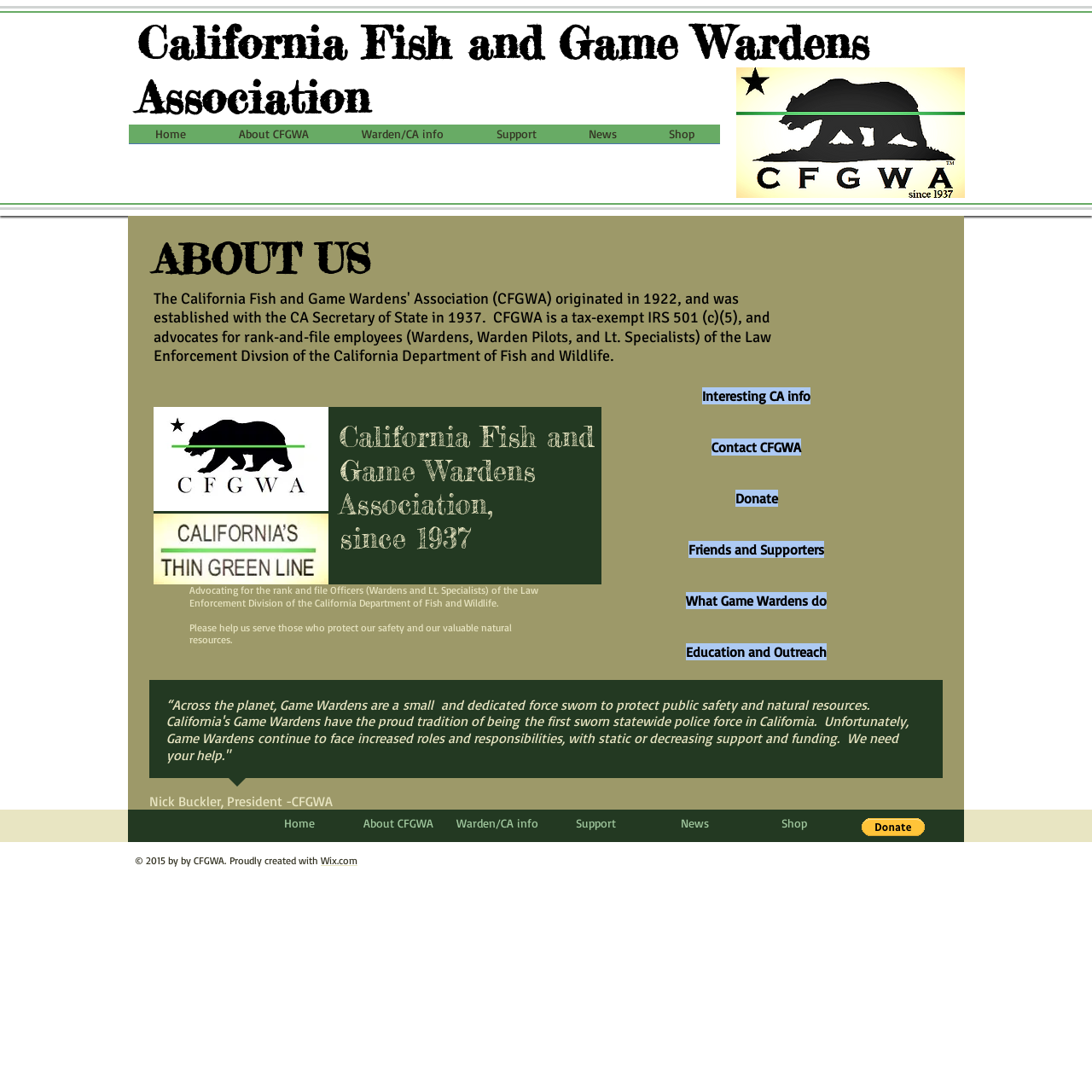Locate the bounding box coordinates of the element that should be clicked to fulfill the instruction: "Read 'What Game Wardens do'".

[0.628, 0.542, 0.757, 0.558]